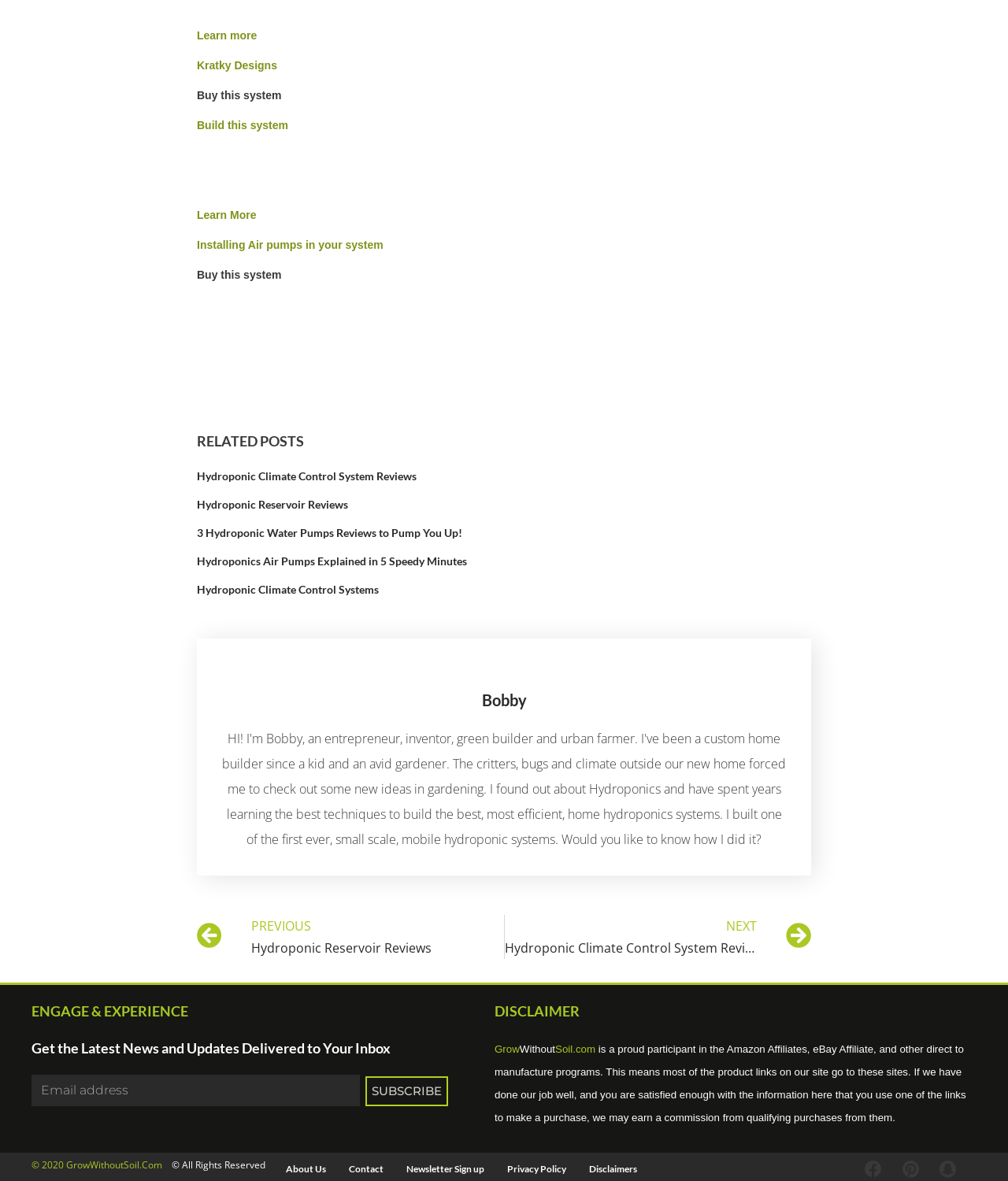Provide the bounding box coordinates of the section that needs to be clicked to accomplish the following instruction: "Click on 'Build this system'."

[0.195, 0.101, 0.286, 0.112]